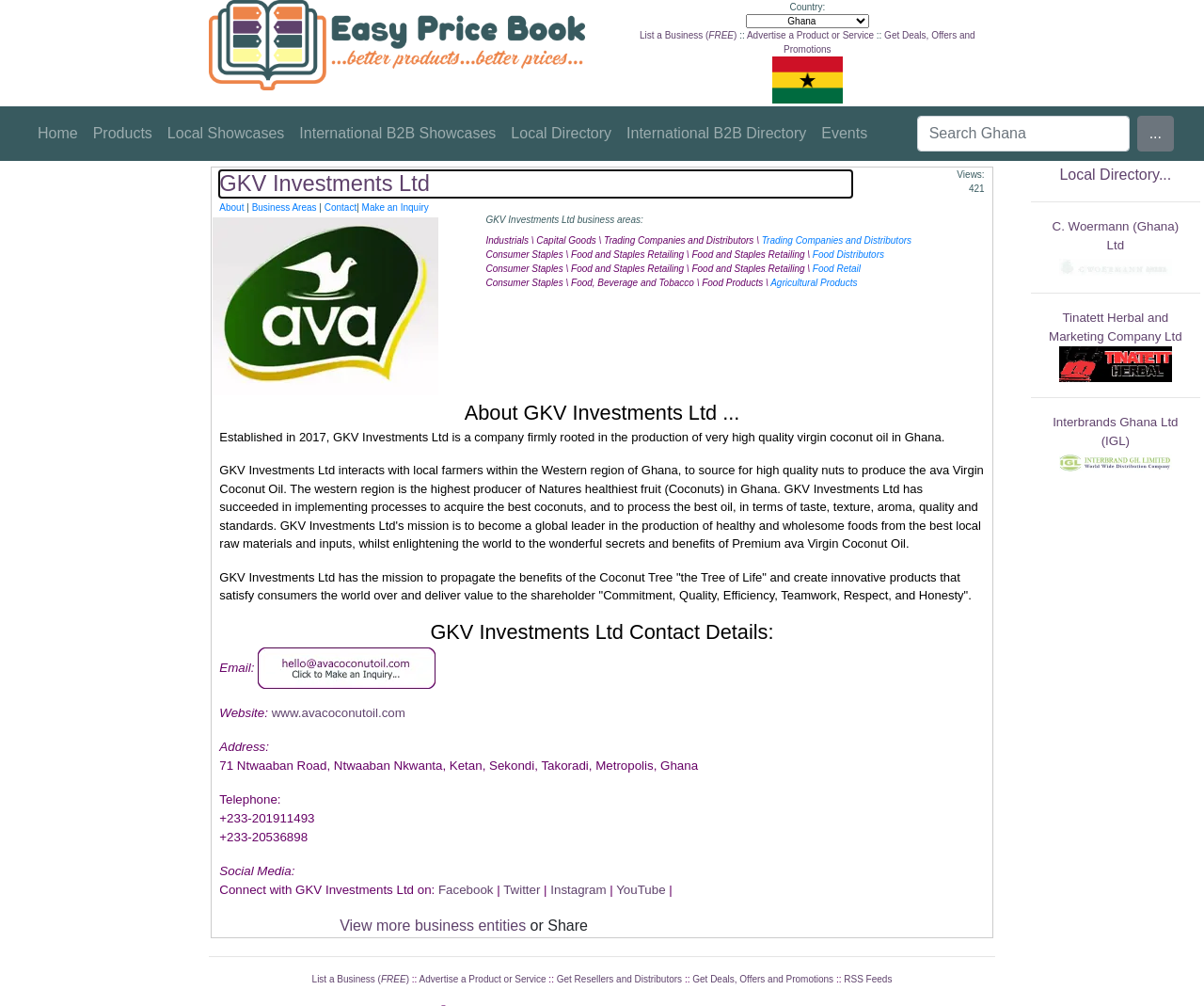Please locate the bounding box coordinates of the element that should be clicked to complete the given instruction: "Search Ghana".

[0.761, 0.115, 0.938, 0.151]